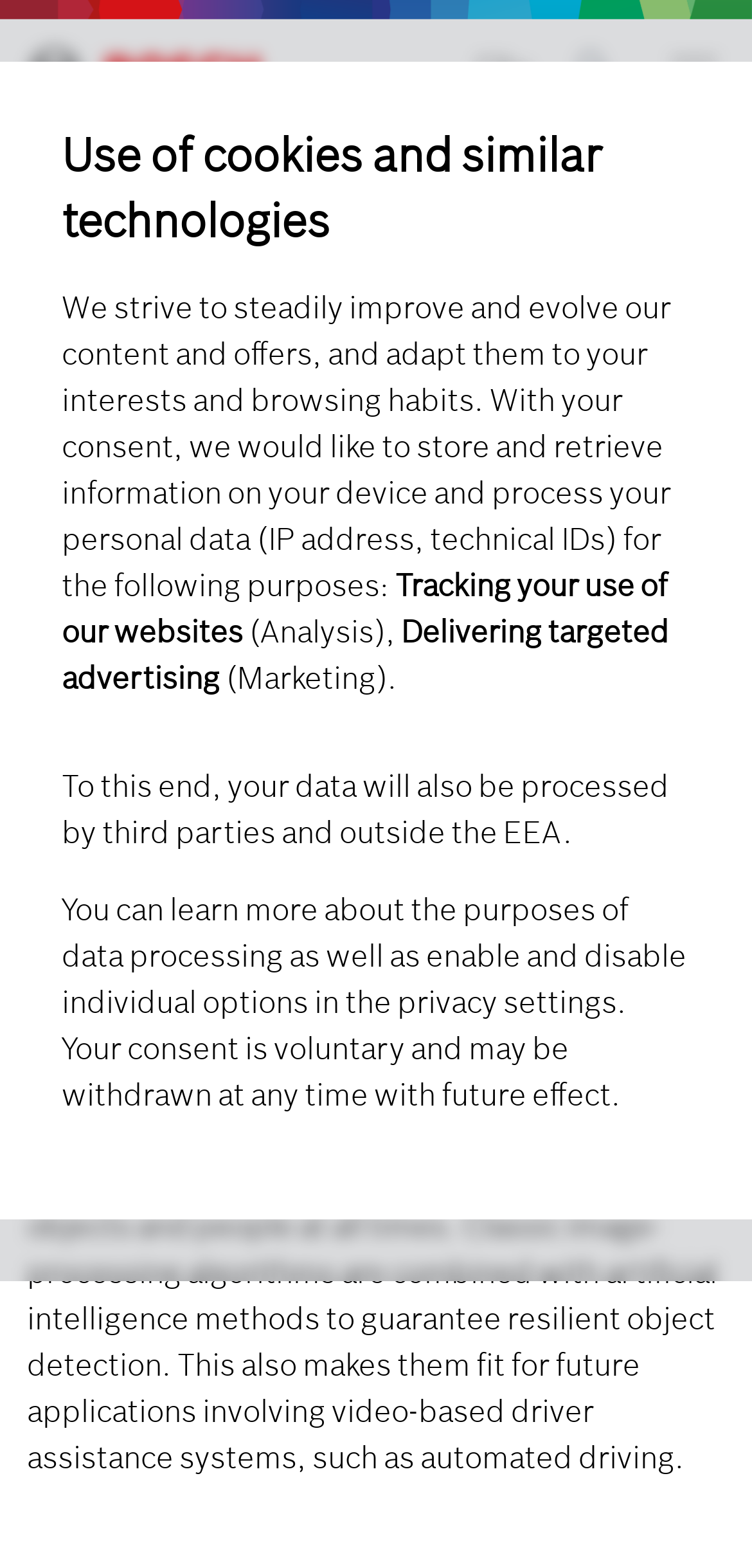What is the function of the navigation toggle button?
From the details in the image, answer the question comprehensively.

The navigation toggle button is present on the webpage, but its exact function is not explicitly mentioned. However, based on its name, it can be inferred that it might be used to toggle the navigation menu.